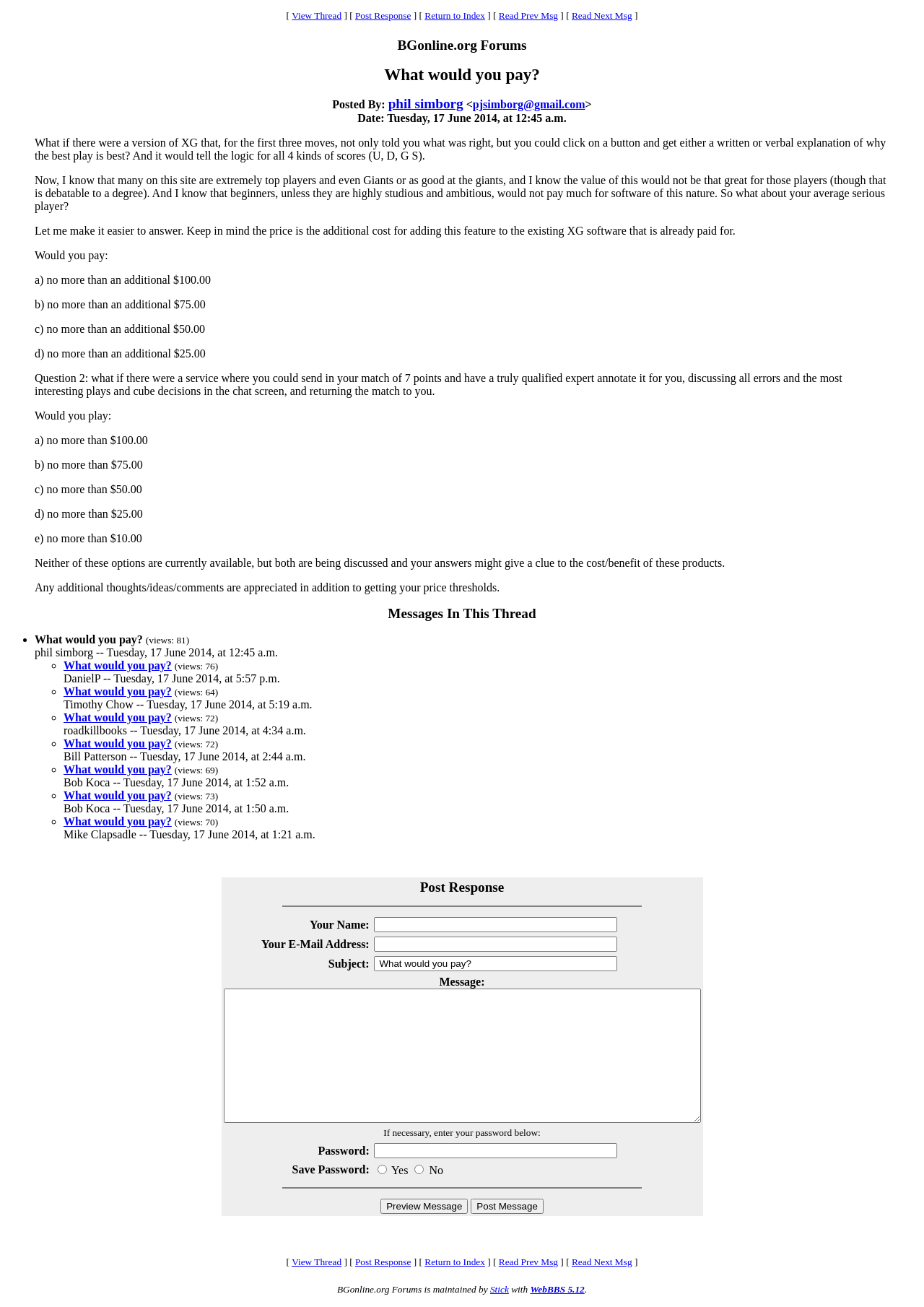Identify the bounding box of the UI element described as follows: "What would you pay?". Provide the coordinates as four float numbers in the range of 0 to 1 [left, top, right, bottom].

[0.069, 0.564, 0.186, 0.573]